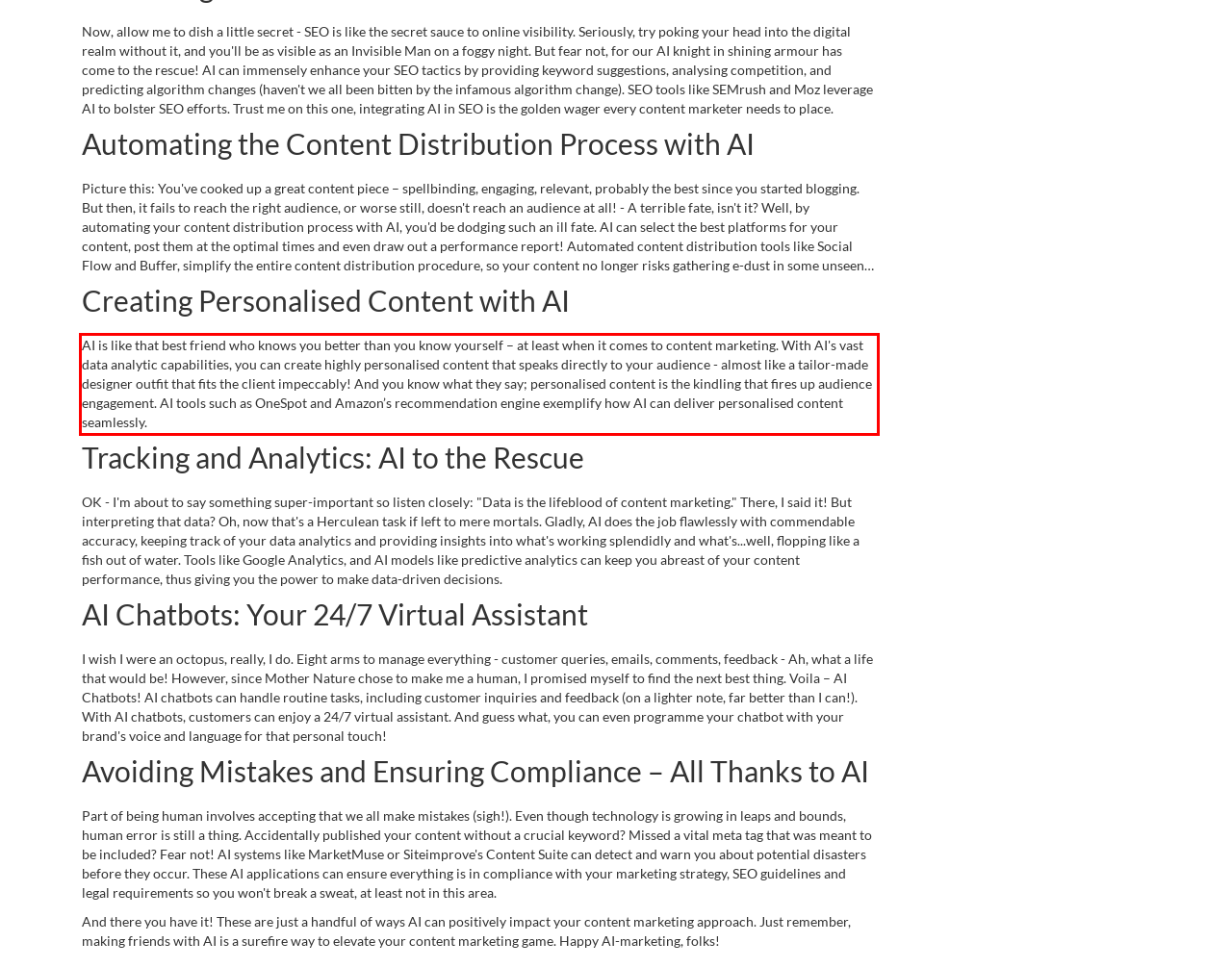Identify and transcribe the text content enclosed by the red bounding box in the given screenshot.

AI is like that best friend who knows you better than you know yourself – at least when it comes to content marketing. With AI's vast data analytic capabilities, you can create highly personalised content that speaks directly to your audience - almost like a tailor-made designer outfit that fits the client impeccably! And you know what they say; personalised content is the kindling that fires up audience engagement. AI tools such as OneSpot and Amazon’s recommendation engine exemplify how AI can deliver personalised content seamlessly.